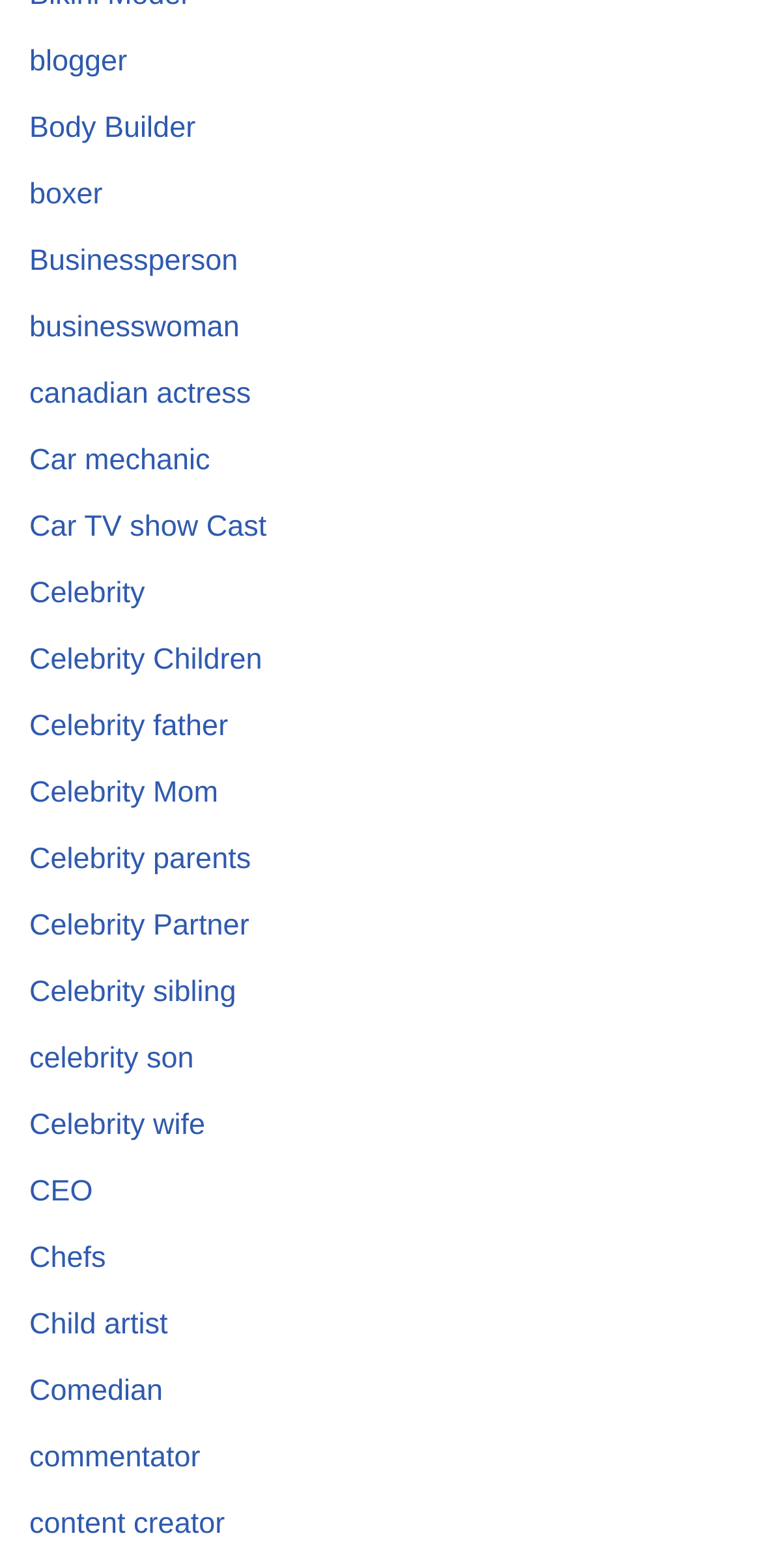Please determine the bounding box coordinates for the element that should be clicked to follow these instructions: "Check out the 'content creator' link".

[0.038, 0.961, 0.295, 0.982]